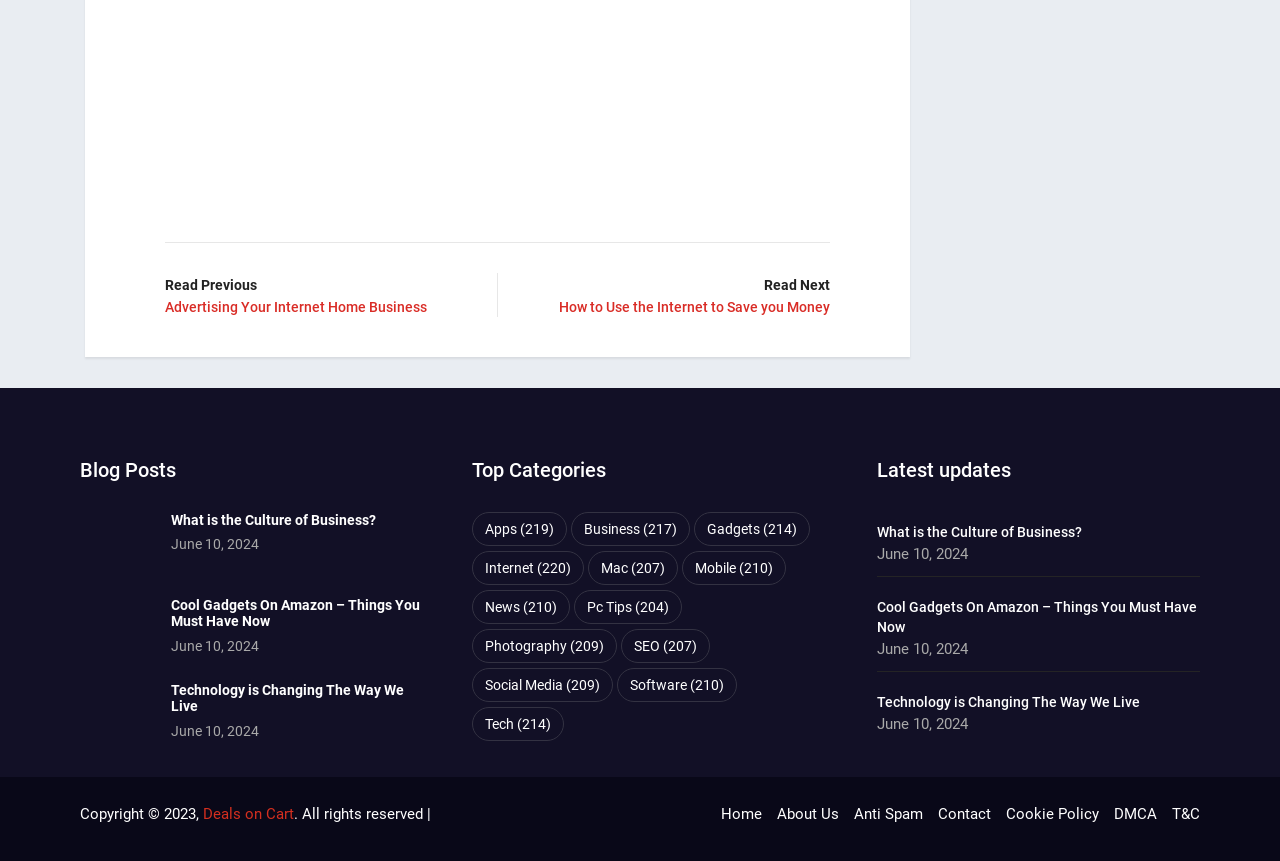Specify the bounding box coordinates of the element's region that should be clicked to achieve the following instruction: "Go to home page". The bounding box coordinates consist of four float numbers between 0 and 1, in the format [left, top, right, bottom].

[0.563, 0.934, 0.595, 0.955]